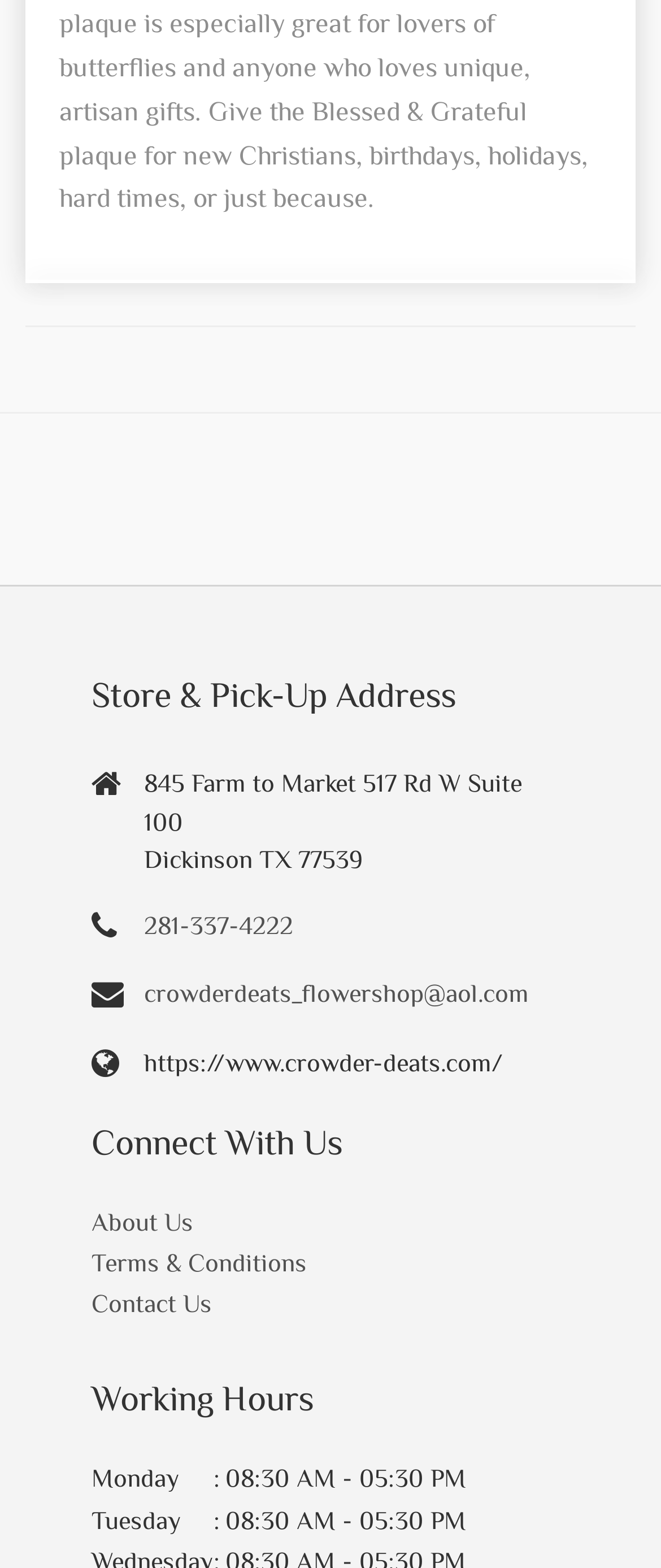What is the email address of the store?
Give a detailed explanation using the information visible in the image.

The email address of the store can be found in the 'Store & Pick-Up Address' section, which is a heading on the webpage. Under this heading, there is a table with two columns. The first column contains icons, and the second column contains the contact information. The email address is 'crowderdeats_flowershop@aol.com', which is also a clickable link.